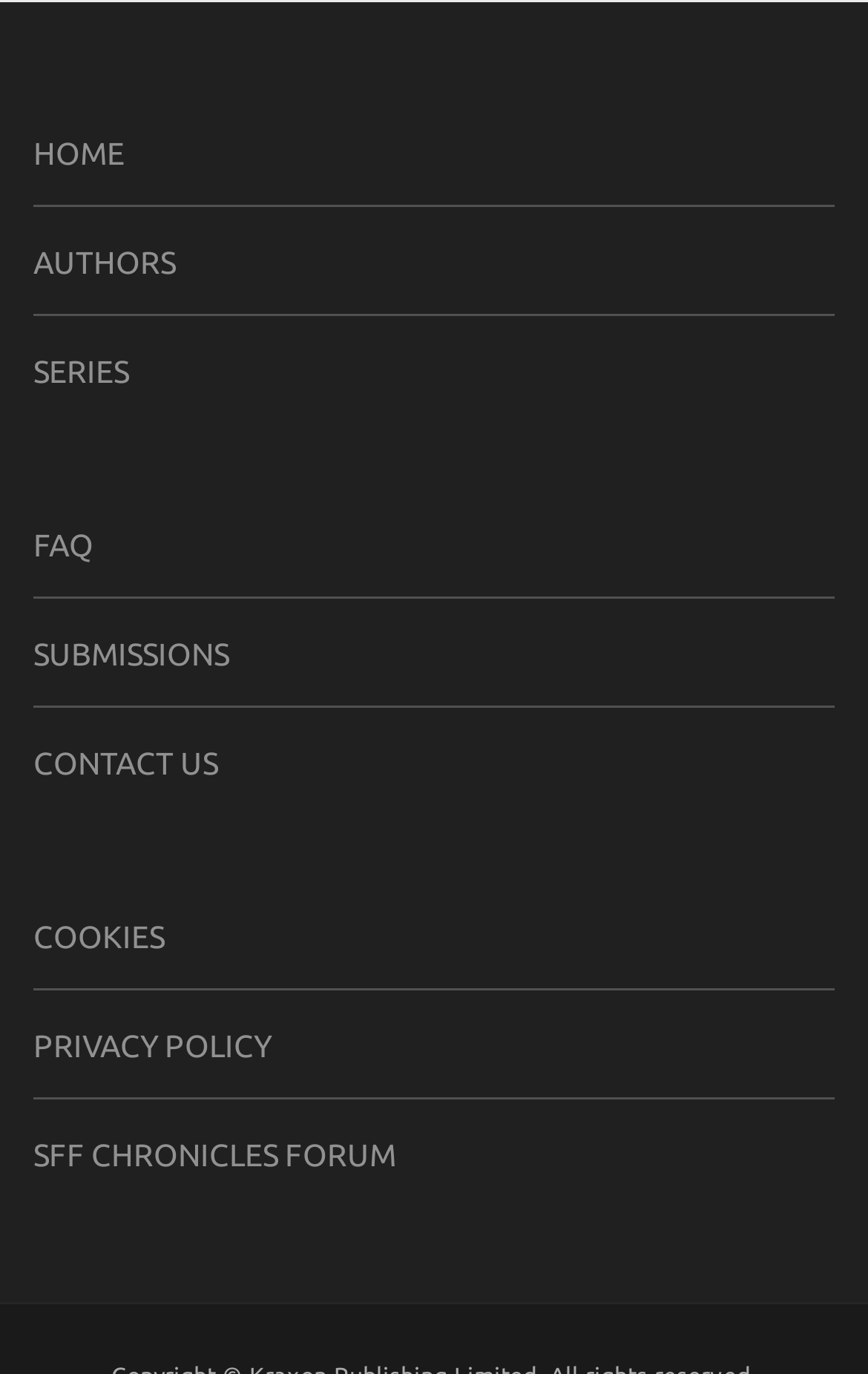Please find and report the bounding box coordinates of the element to click in order to perform the following action: "view authors". The coordinates should be expressed as four float numbers between 0 and 1, in the format [left, top, right, bottom].

[0.038, 0.178, 0.203, 0.204]